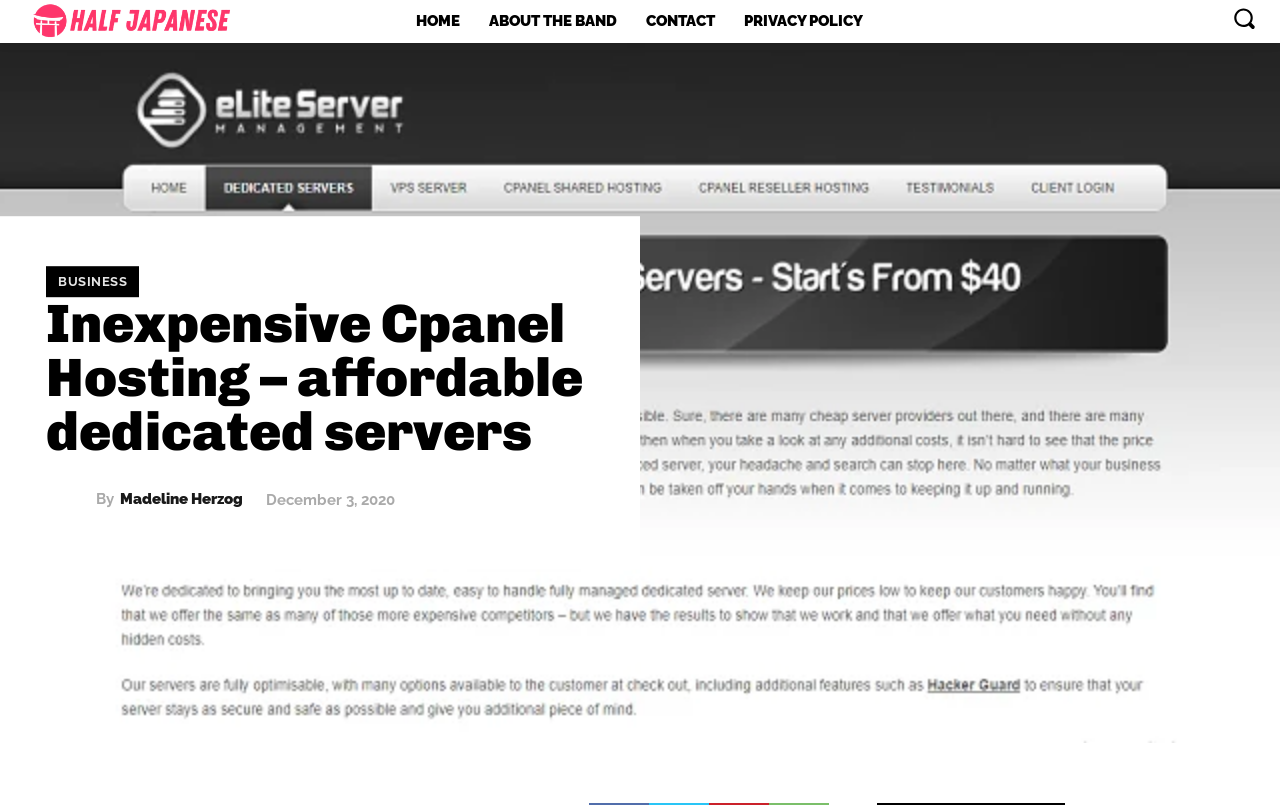Determine the bounding box coordinates for the area you should click to complete the following instruction: "search something".

[0.962, 0.008, 0.981, 0.038]